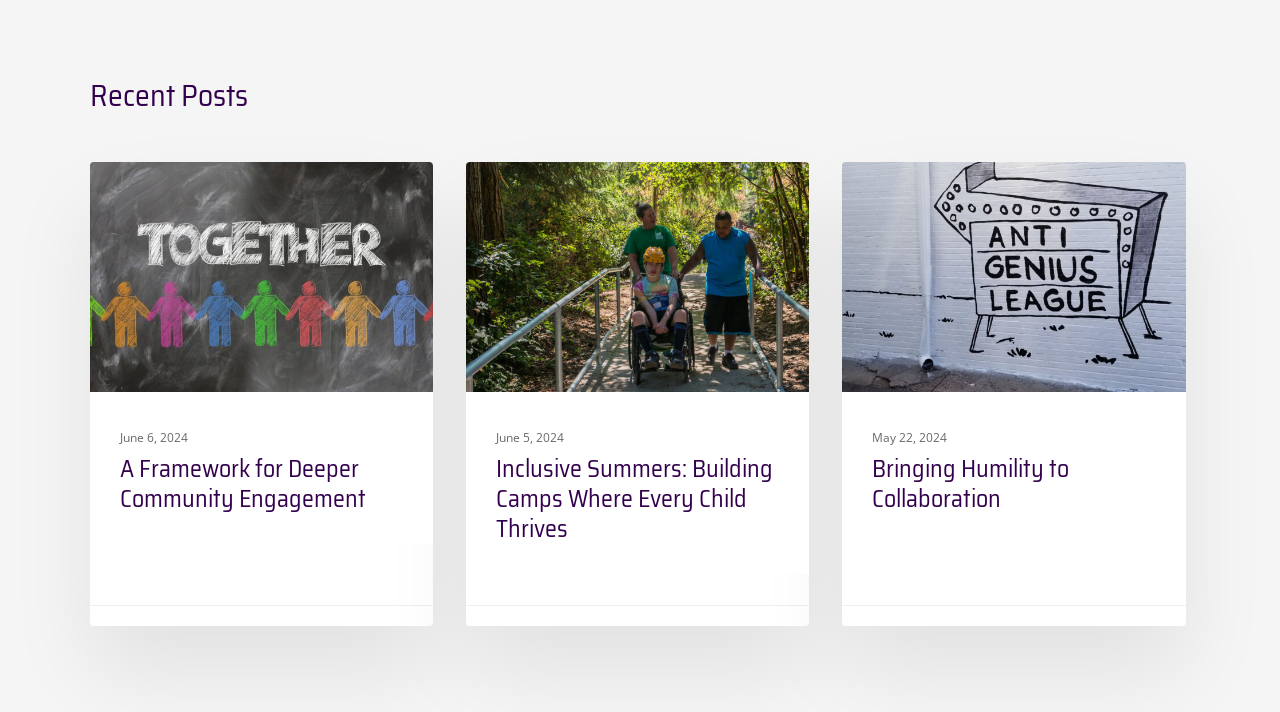Please answer the following question using a single word or phrase: 
What is the theme of the images on this webpage?

People and community